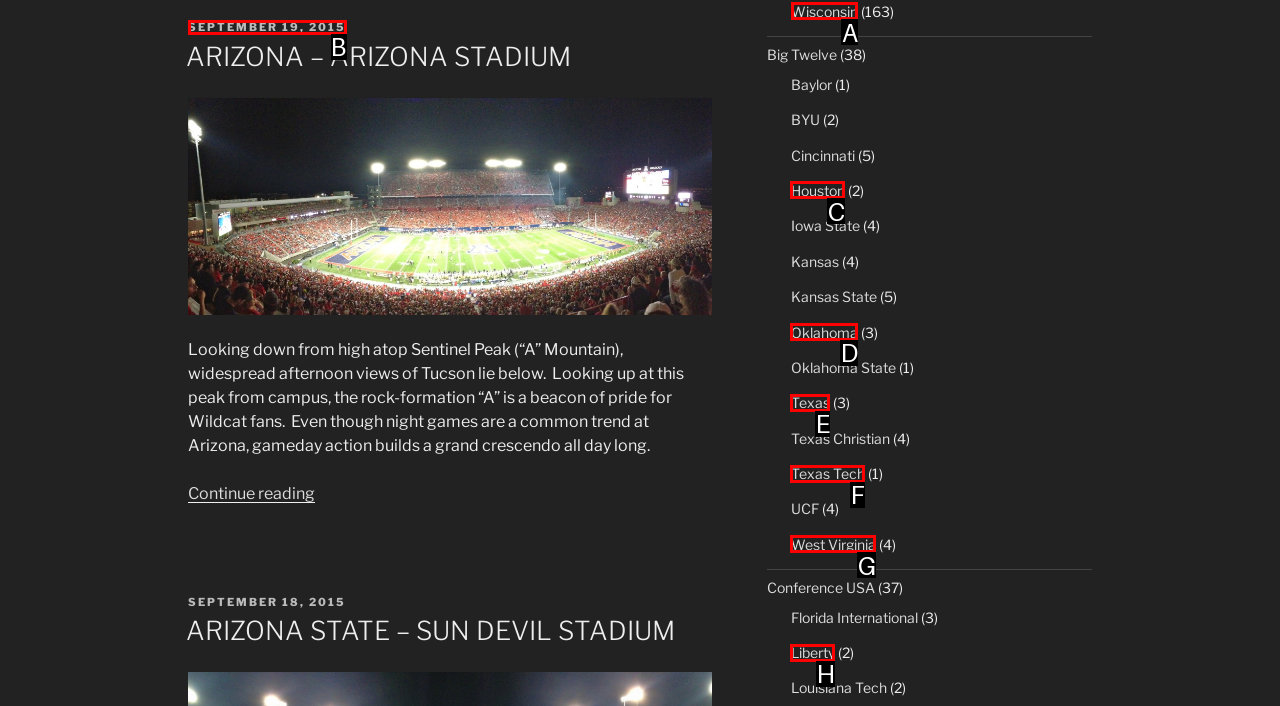Identify which lettered option to click to carry out the task: Click on the link to view Wisconsin. Provide the letter as your answer.

A